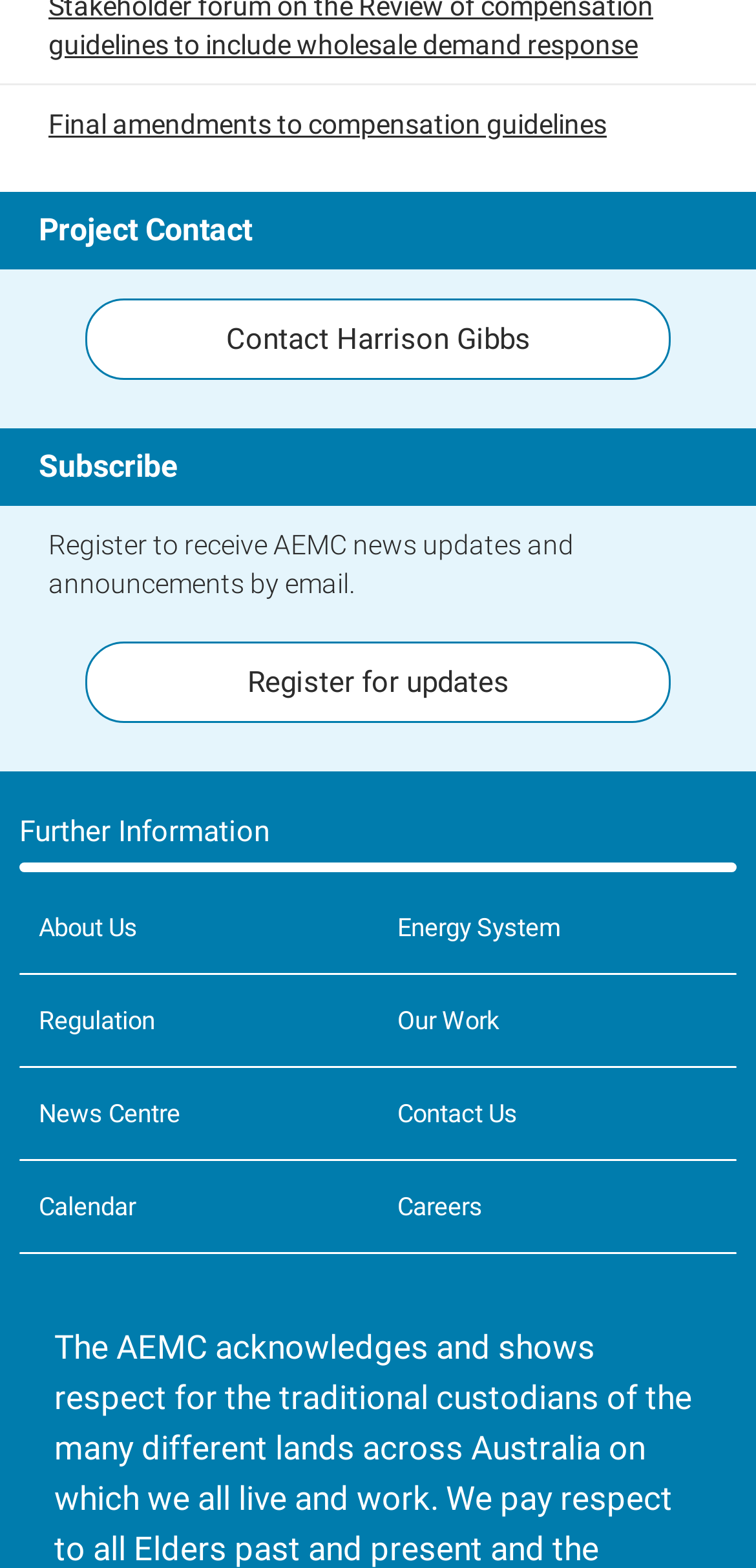Identify the bounding box coordinates of the clickable region to carry out the given instruction: "Register for updates".

[0.113, 0.409, 0.887, 0.461]